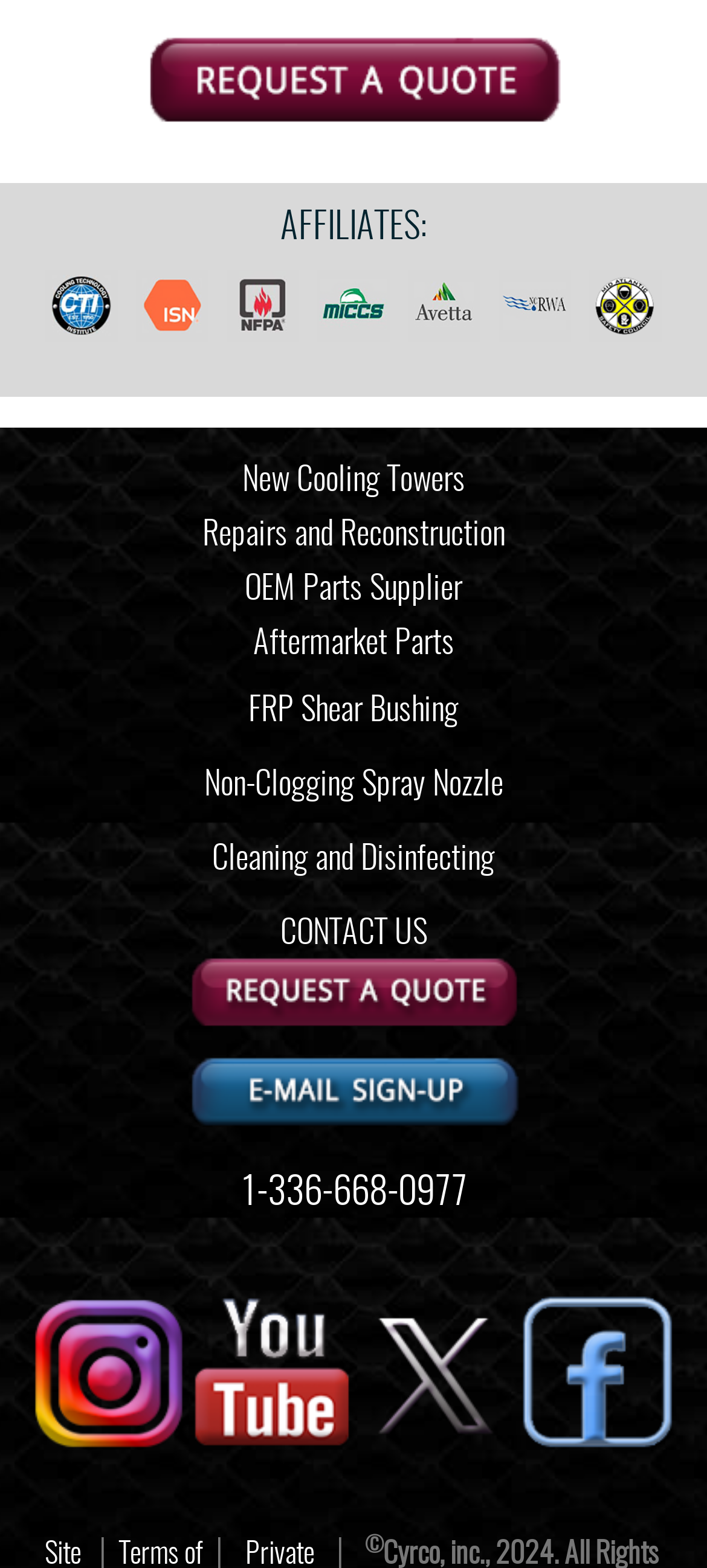Find the bounding box coordinates of the element I should click to carry out the following instruction: "Click the CONTACT US link".

[0.396, 0.586, 0.604, 0.606]